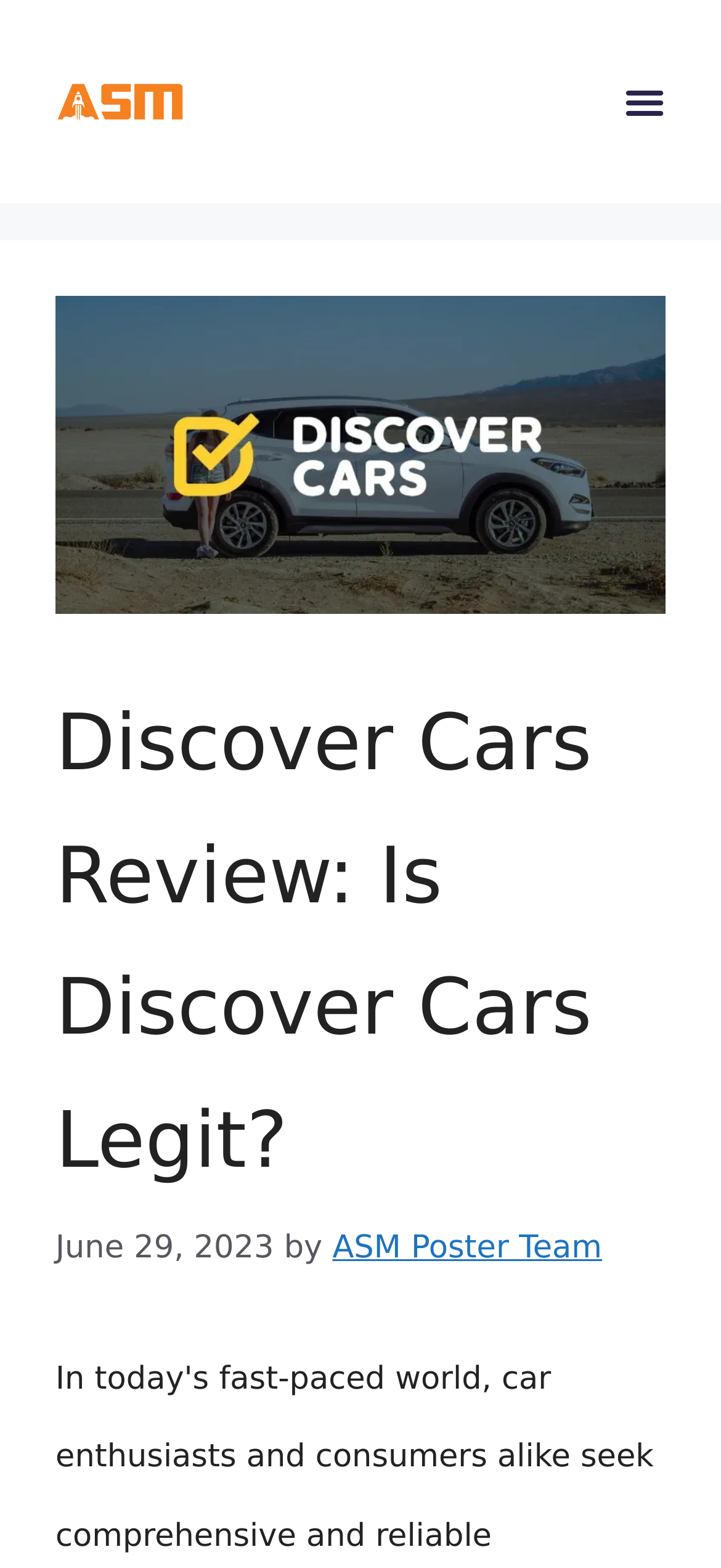What is the date of the article?
Answer the question with a single word or phrase derived from the image.

June 29, 2023